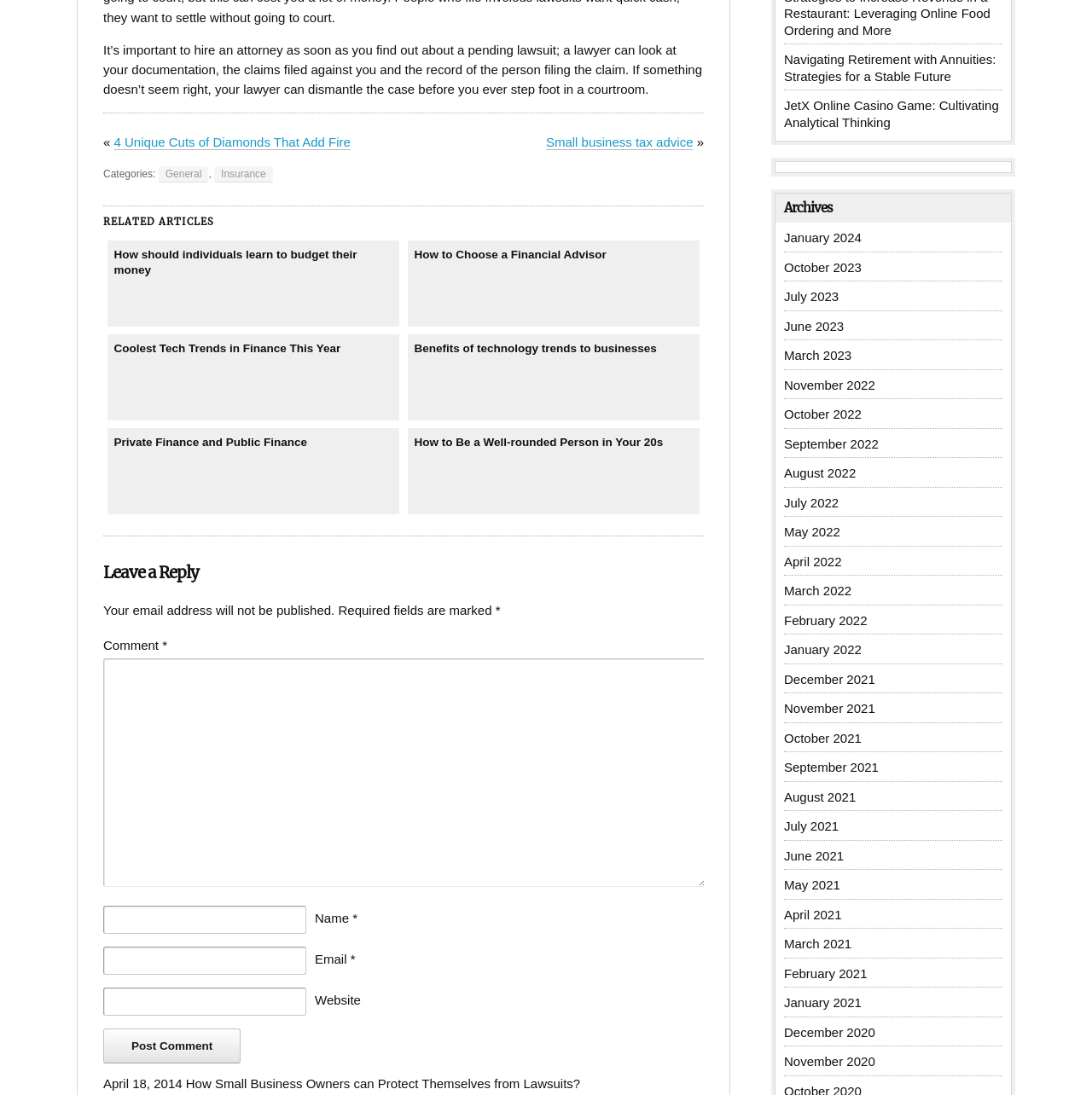Find the bounding box coordinates of the UI element according to this description: "Small business tax advice".

[0.5, 0.123, 0.635, 0.137]